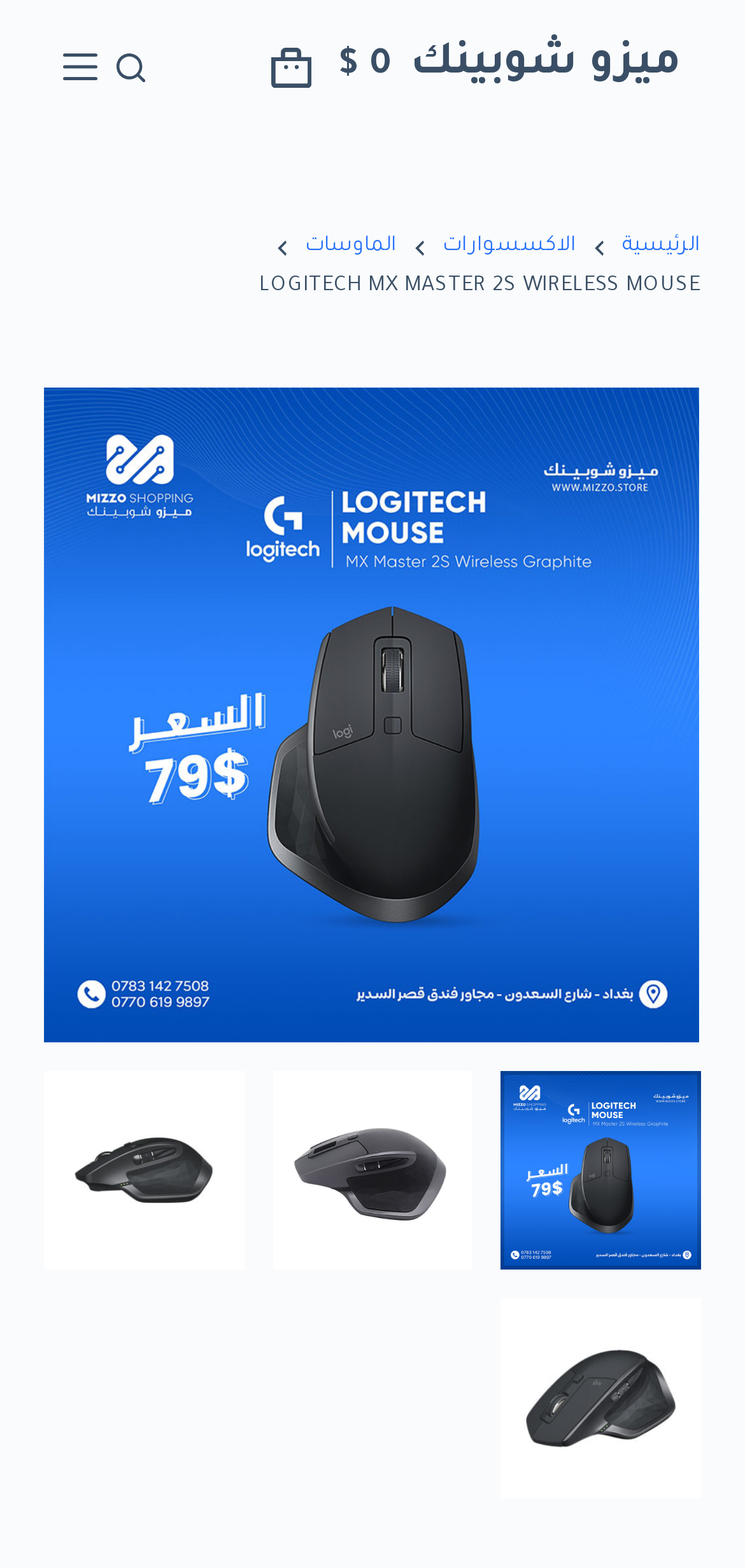Please respond to the question with a concise word or phrase:
How many images are there on the webpage?

5